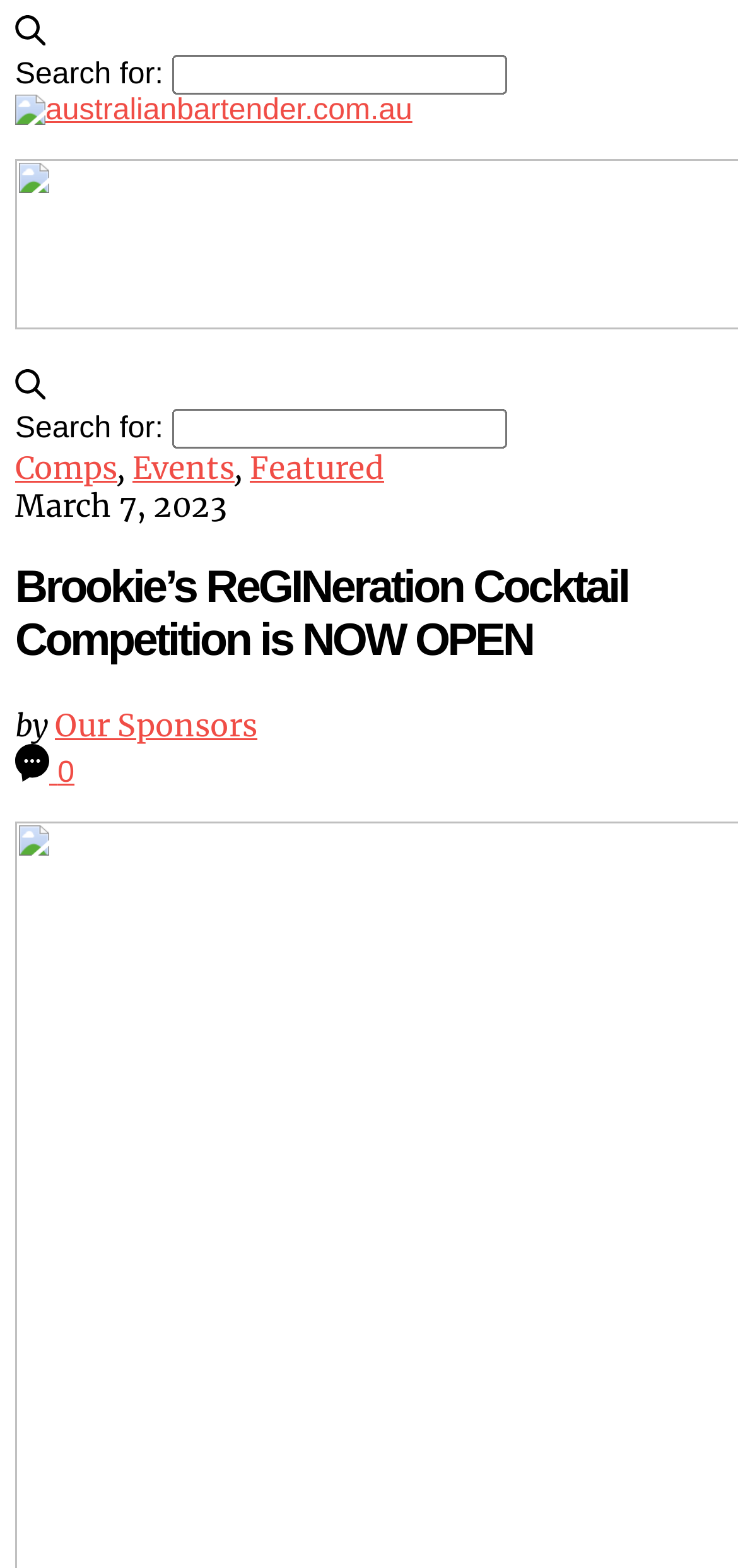Determine the bounding box coordinates of the UI element that matches the following description: "Our Sponsors". The coordinates should be four float numbers between 0 and 1 in the format [left, top, right, bottom].

[0.074, 0.451, 0.349, 0.475]